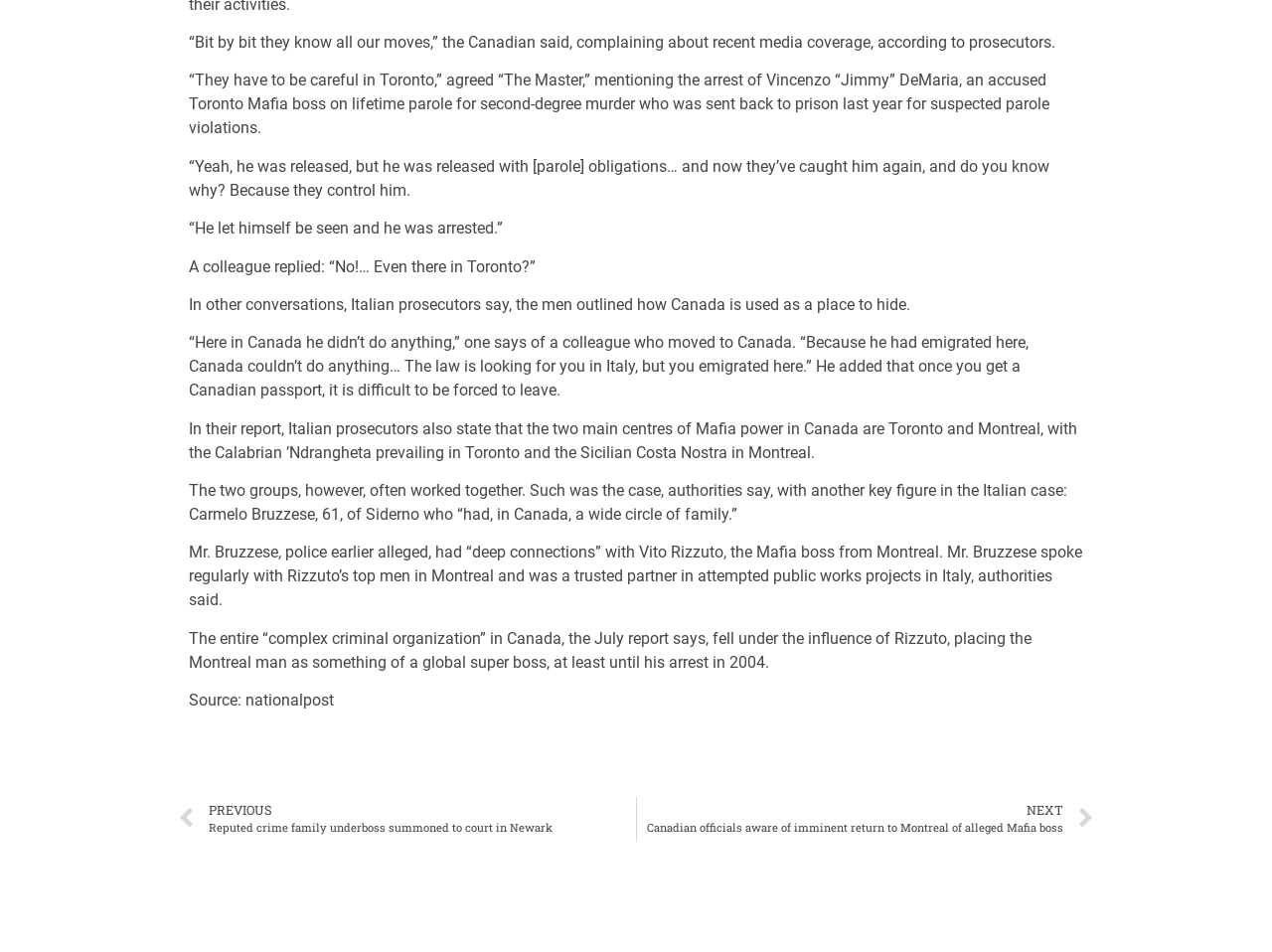What is the purpose of the links at the bottom?
Using the image, answer in one word or phrase.

To navigate to other articles